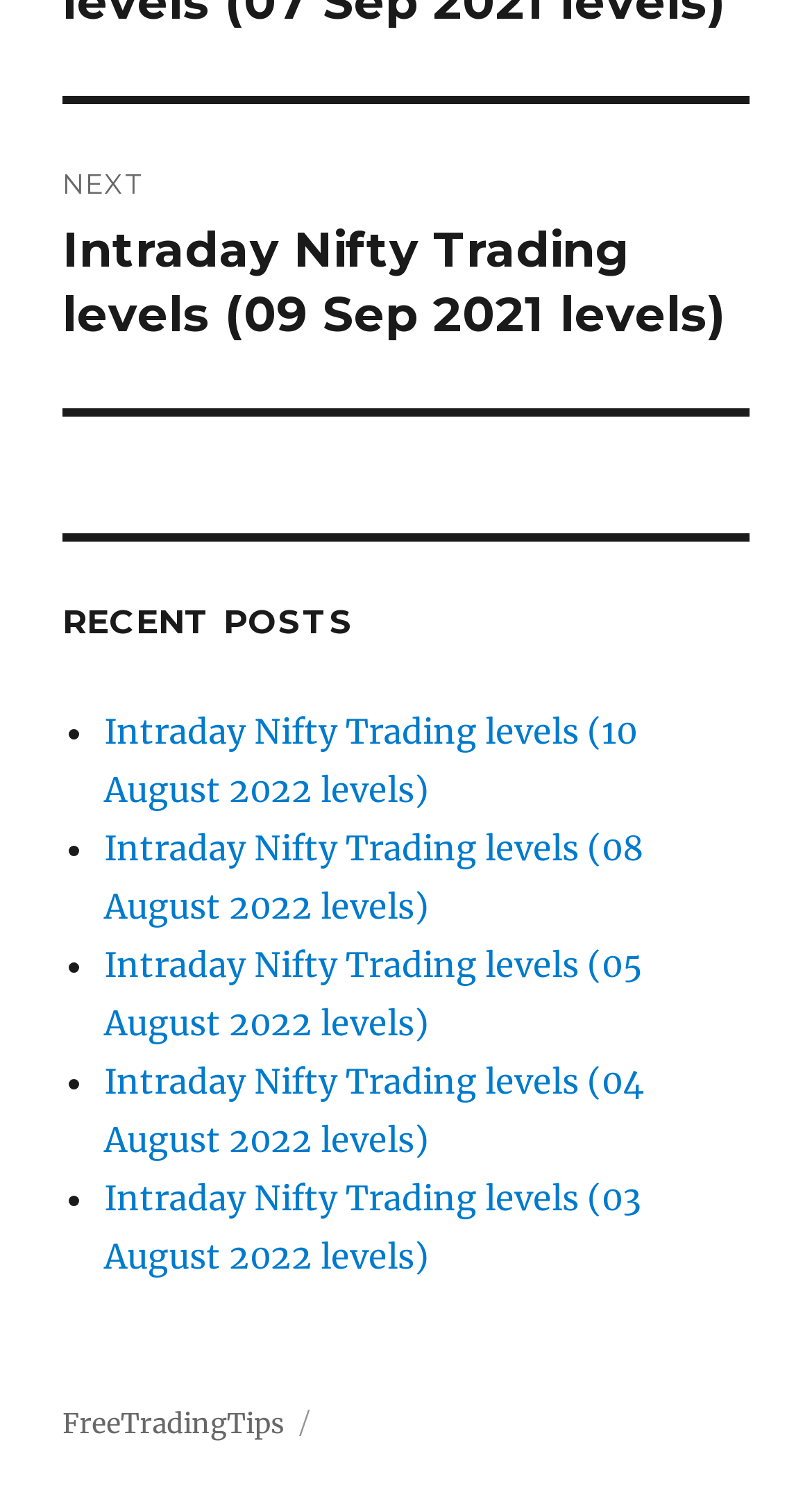Provide a brief response to the question below using a single word or phrase: 
What is the purpose of the 'Next post' link?

To navigate to the next post